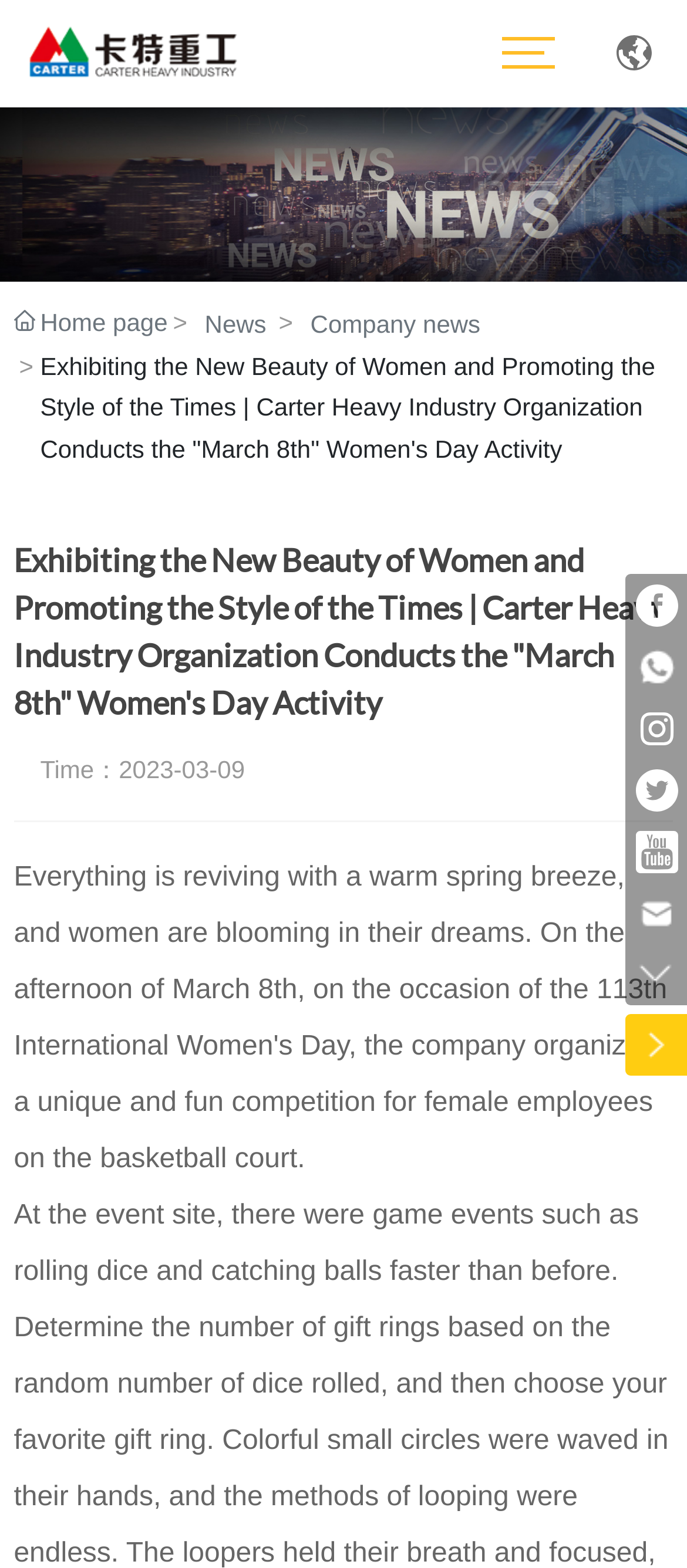Show the bounding box coordinates for the HTML element described as: "E-mail".

[0.91, 0.563, 1.0, 0.602]